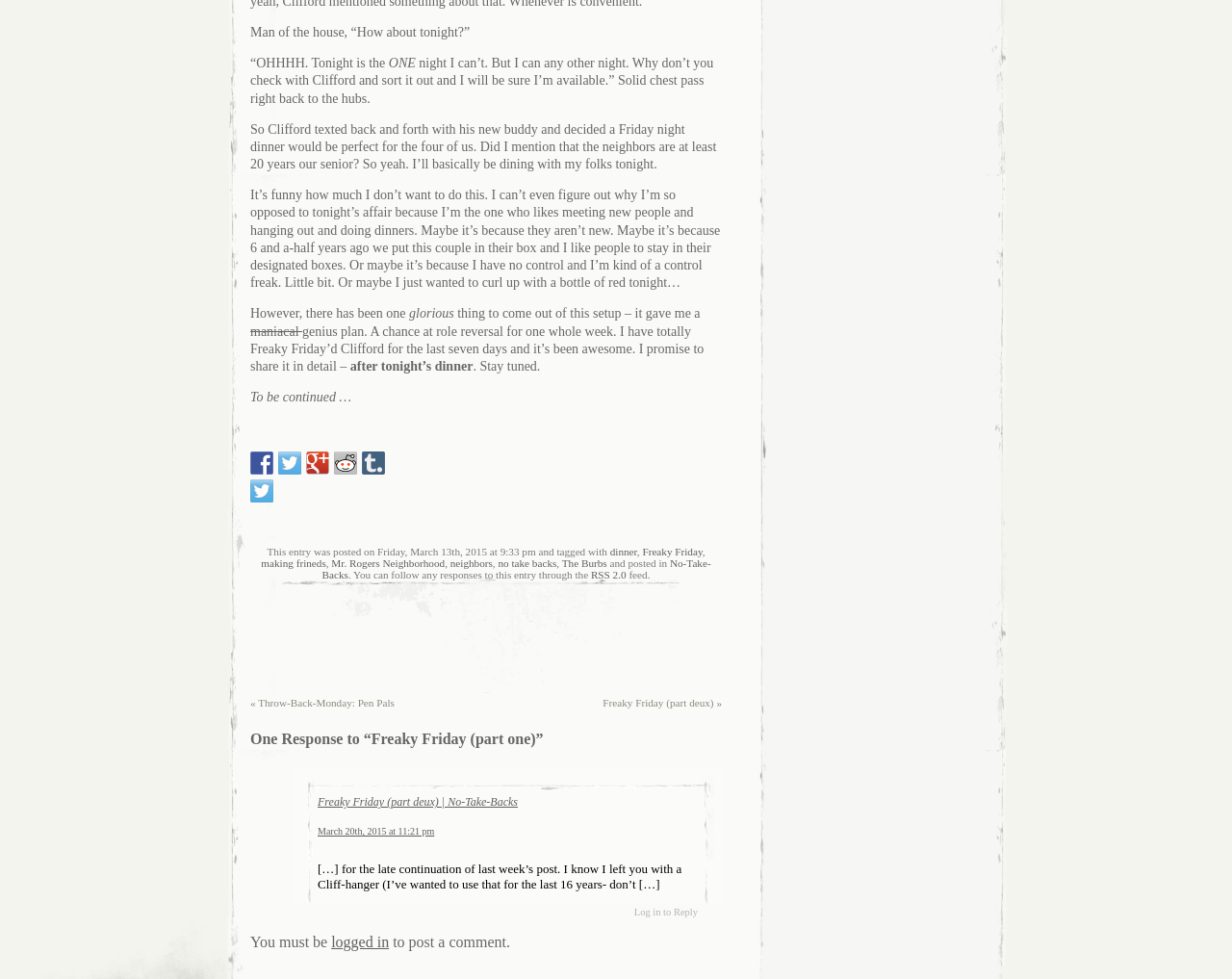Find the bounding box coordinates for the UI element that matches this description: "Log in to Reply".

[0.515, 0.927, 0.566, 0.937]